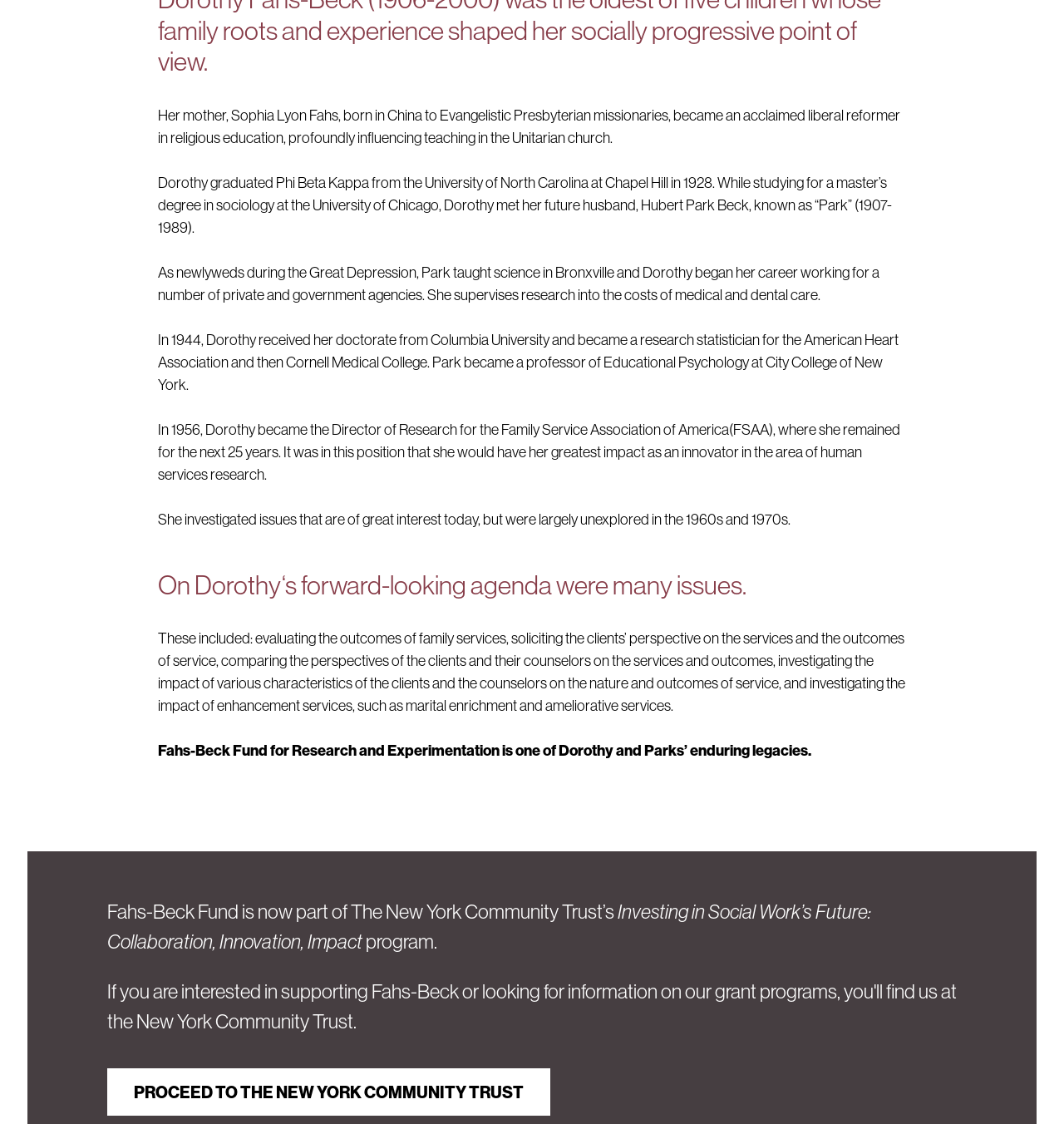What is the purpose of the link at the bottom of the page?
Based on the visual details in the image, please answer the question thoroughly.

The link element with bounding box coordinates [0.101, 0.951, 0.517, 0.993] has a StaticText child element with the text 'PROCEED TO THE NEW YORK COMMUNITY TRUST', indicating that the purpose of the link is to proceed to The New York Community Trust.